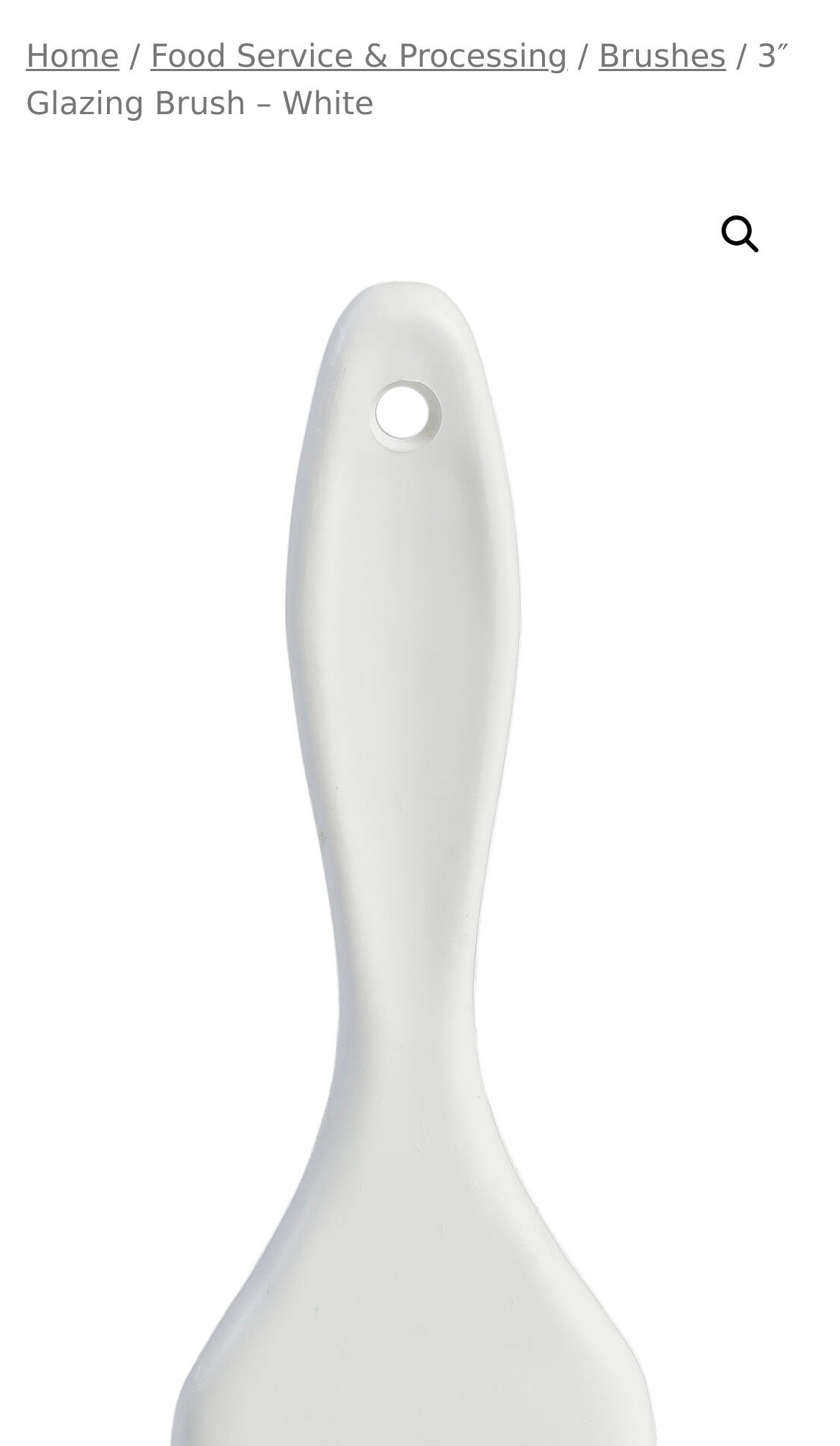Extract the main title from the webpage and generate its text.

3″ Glazing Brush – White